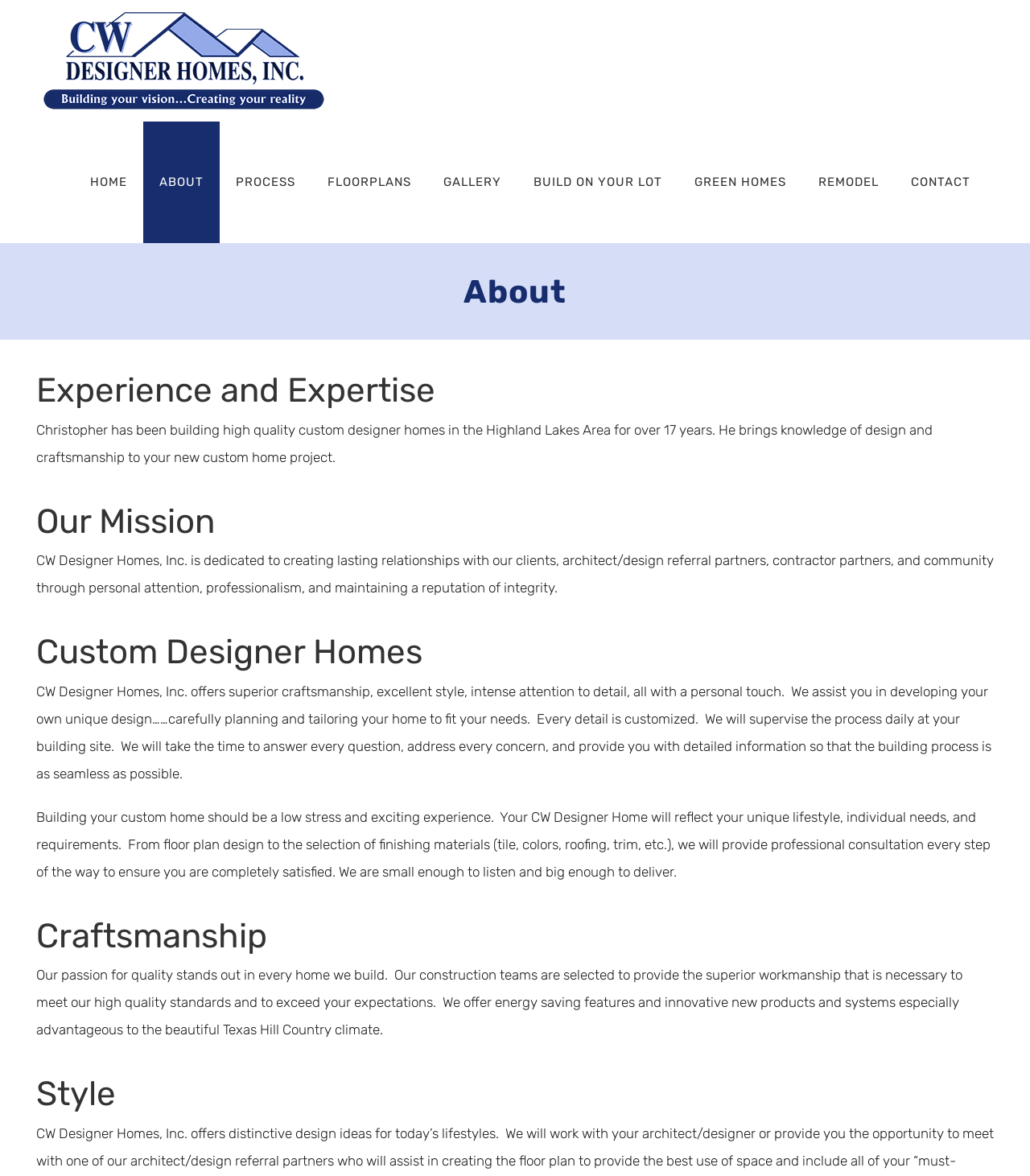How many years of experience does Christopher have?
Provide a well-explained and detailed answer to the question.

I found the answer by reading the text under the 'Experience and Expertise' heading, which says 'Christopher has been building high quality custom designer homes in the Highland Lakes Area for over 17 years.'